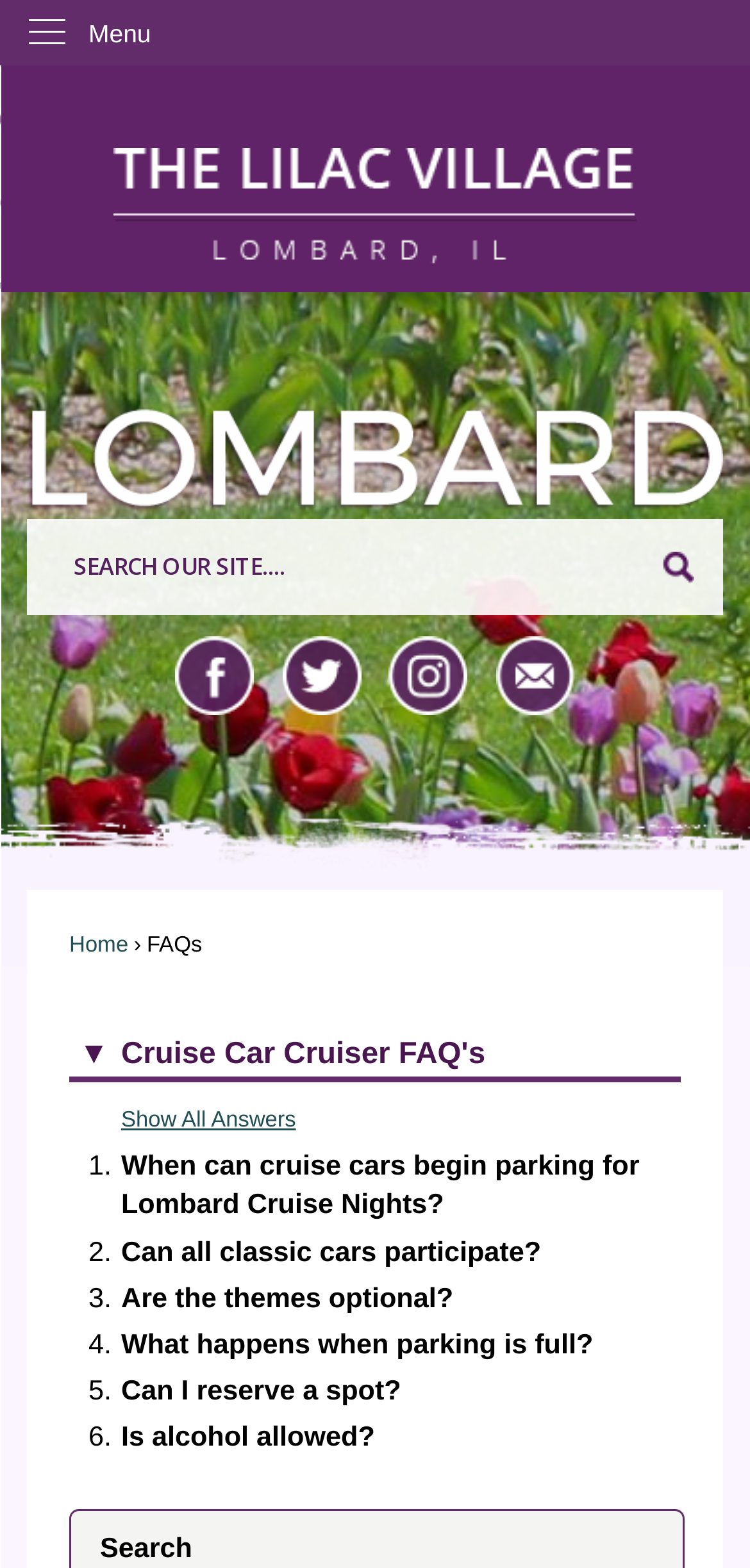Locate the UI element described by 6. Is alcohol allowed? in the provided webpage screenshot. Return the bounding box coordinates in the format (top-left x, top-left y, bottom-right x, bottom-right y), ensuring all values are between 0 and 1.

[0.092, 0.905, 0.908, 0.93]